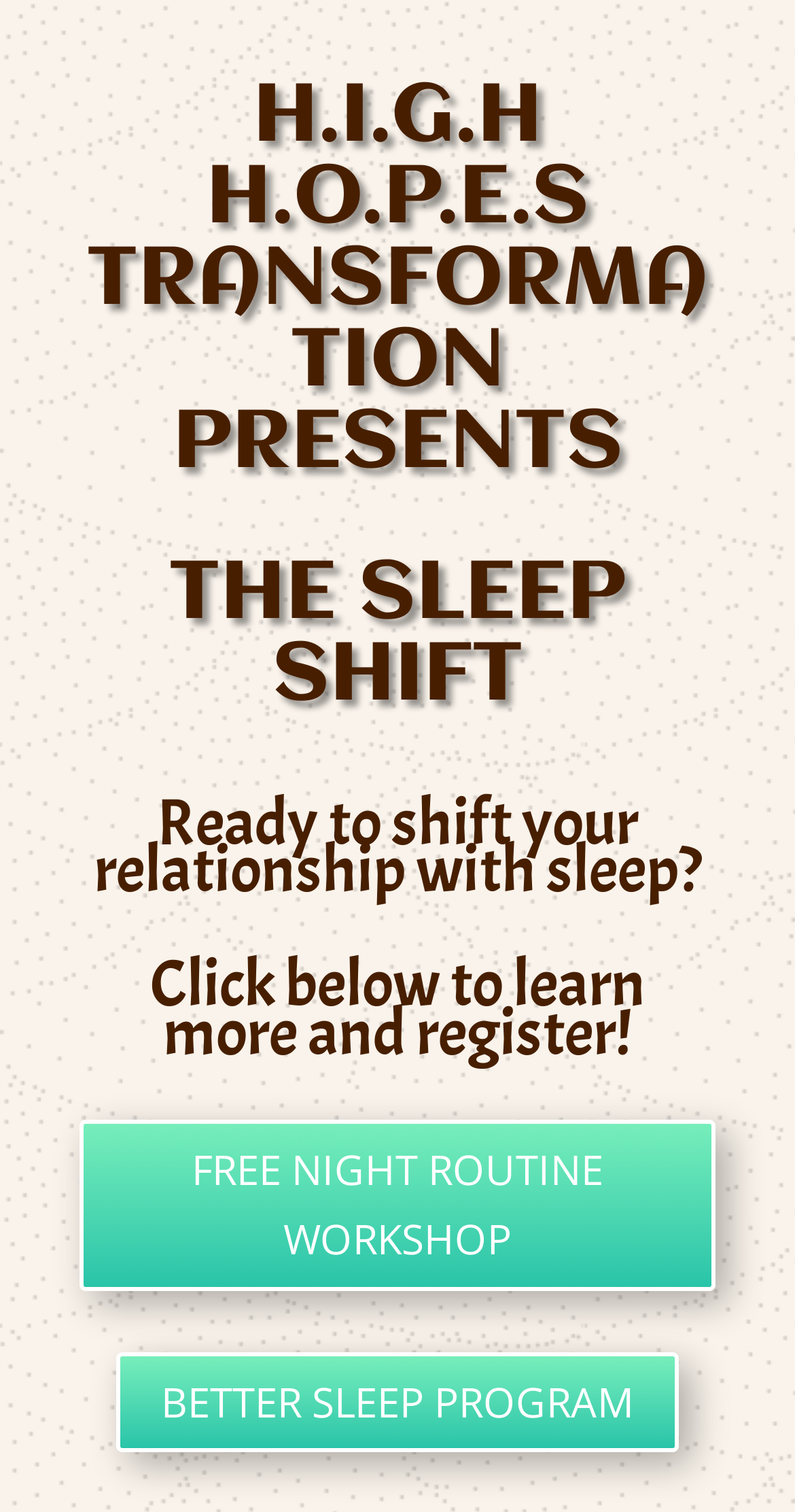Provide a short, one-word or phrase answer to the question below:
How many links are available for sleep programs?

2